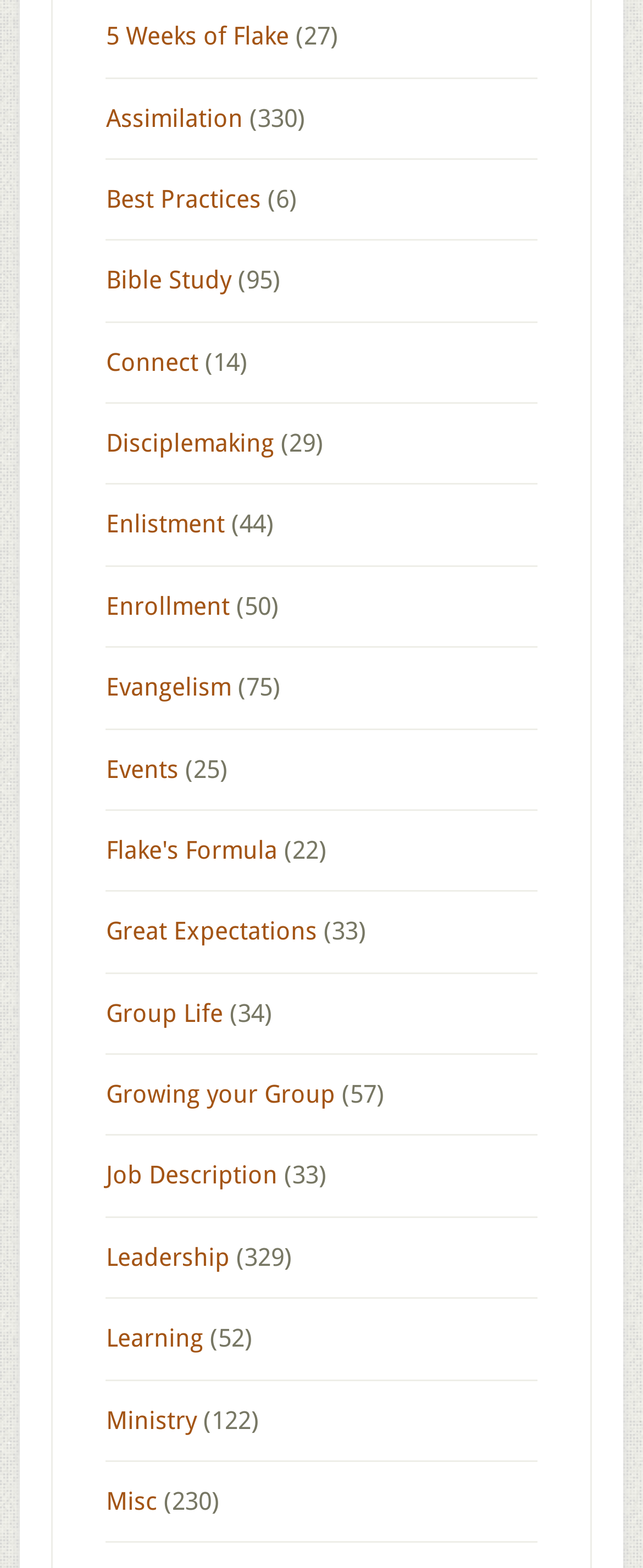Find the bounding box coordinates of the element you need to click on to perform this action: 'Click on '5 Weeks of Flake''. The coordinates should be represented by four float values between 0 and 1, in the format [left, top, right, bottom].

[0.165, 0.014, 0.449, 0.033]